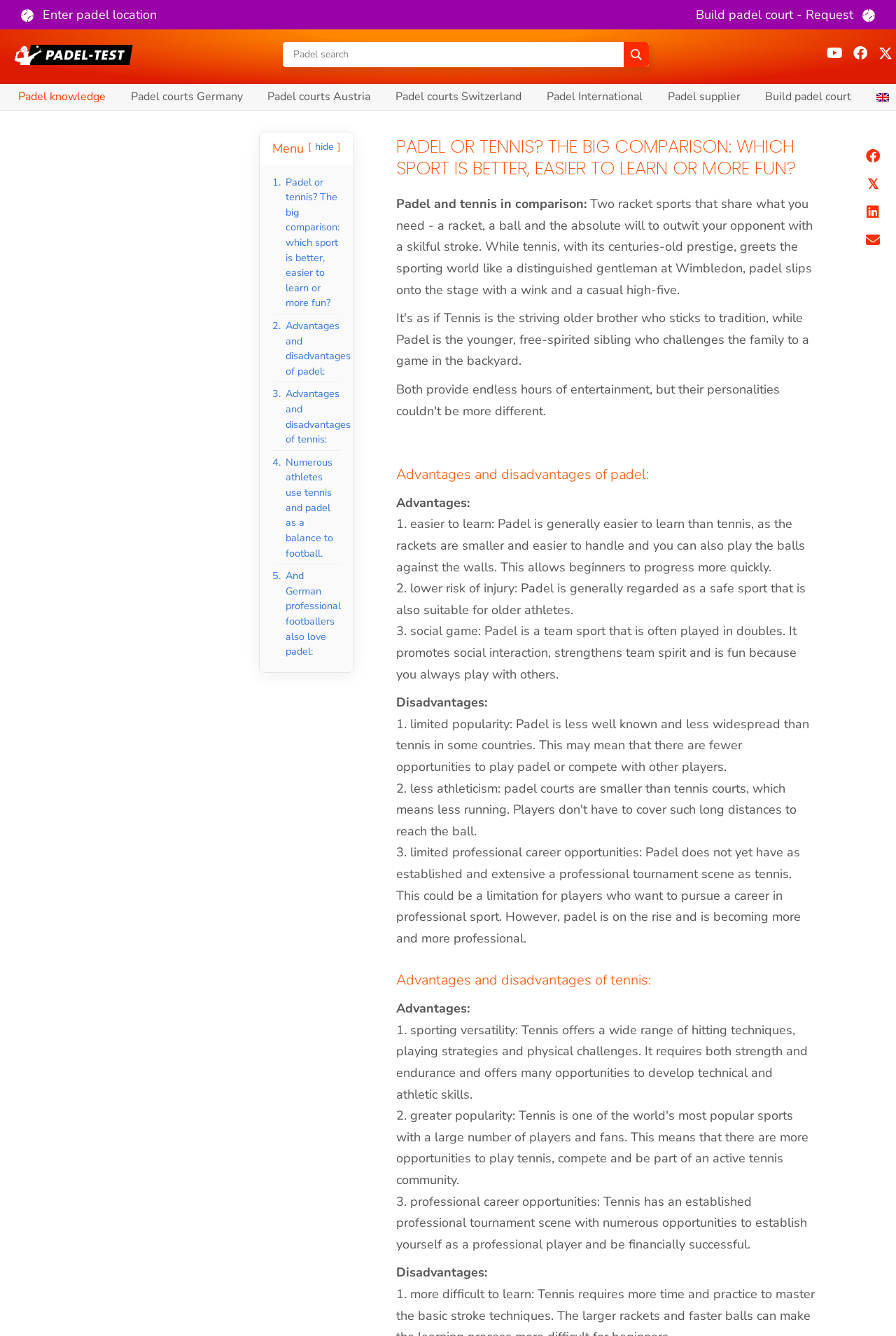Using the description "Share on Facebook", predict the bounding box of the relevant HTML element.

[0.957, 0.109, 0.992, 0.125]